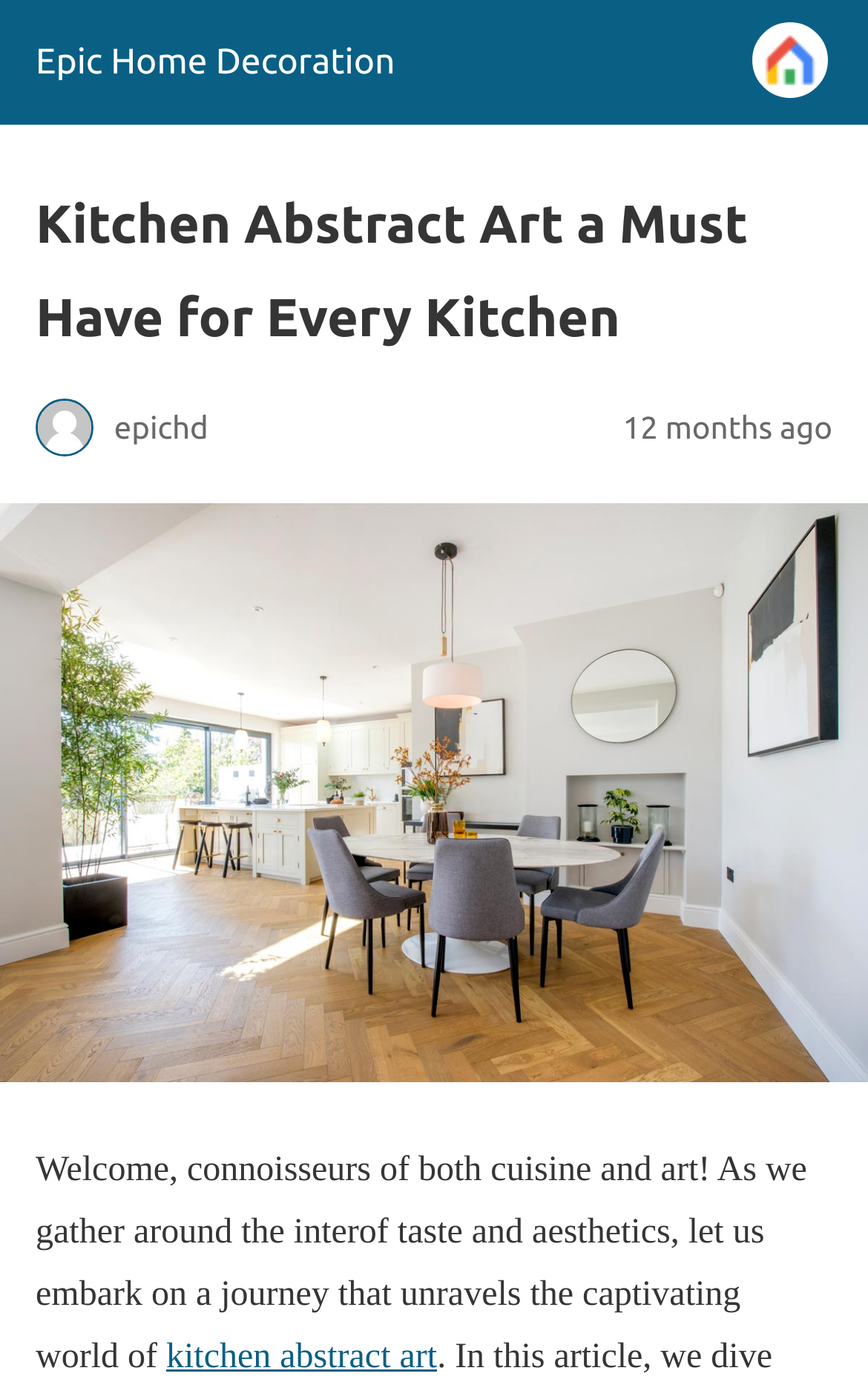How old is the article?
From the image, respond with a single word or phrase.

12 months